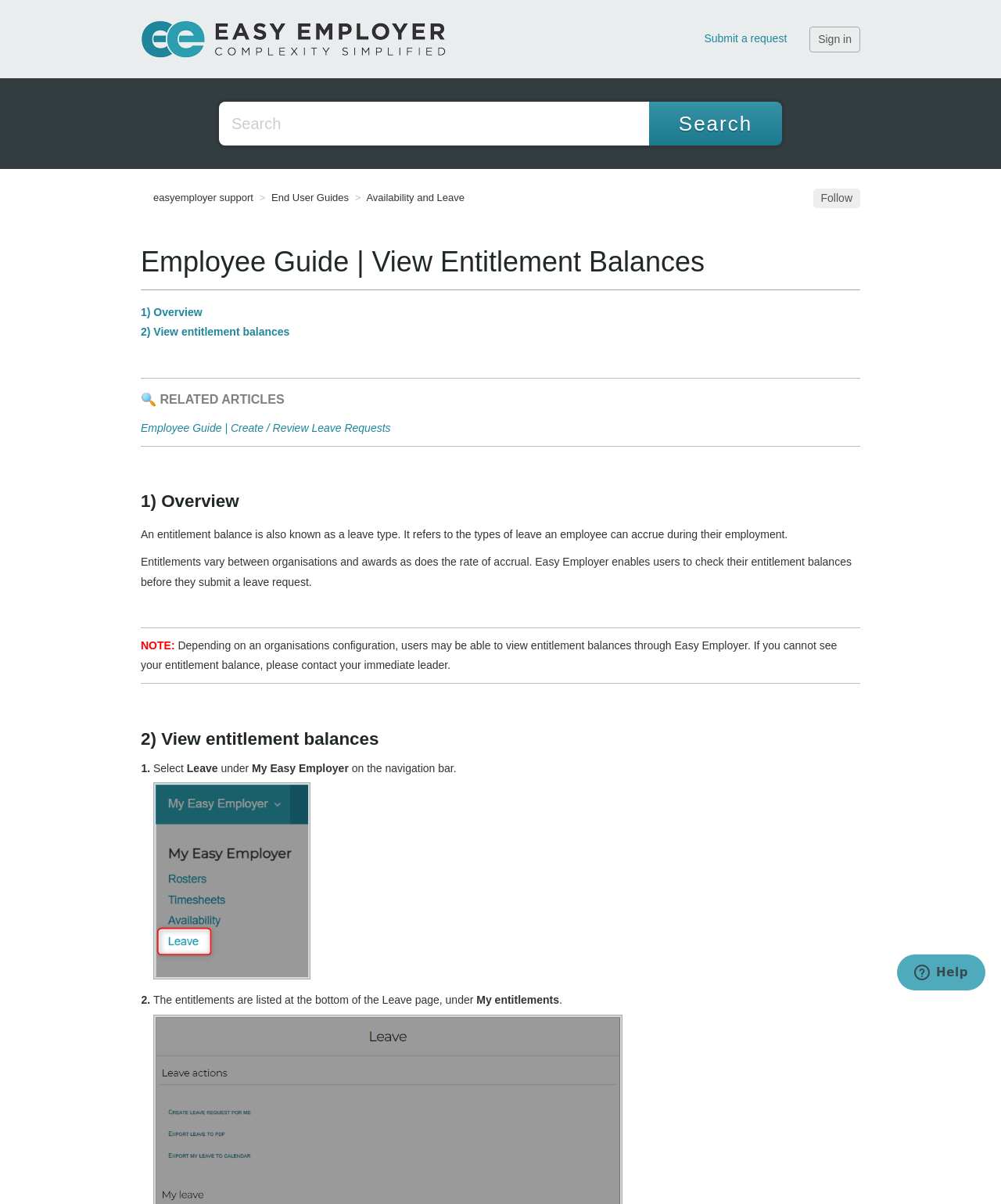Given the description of the UI element: "End User Guides", predict the bounding box coordinates in the form of [left, top, right, bottom], with each value being a float between 0 and 1.

[0.271, 0.159, 0.348, 0.169]